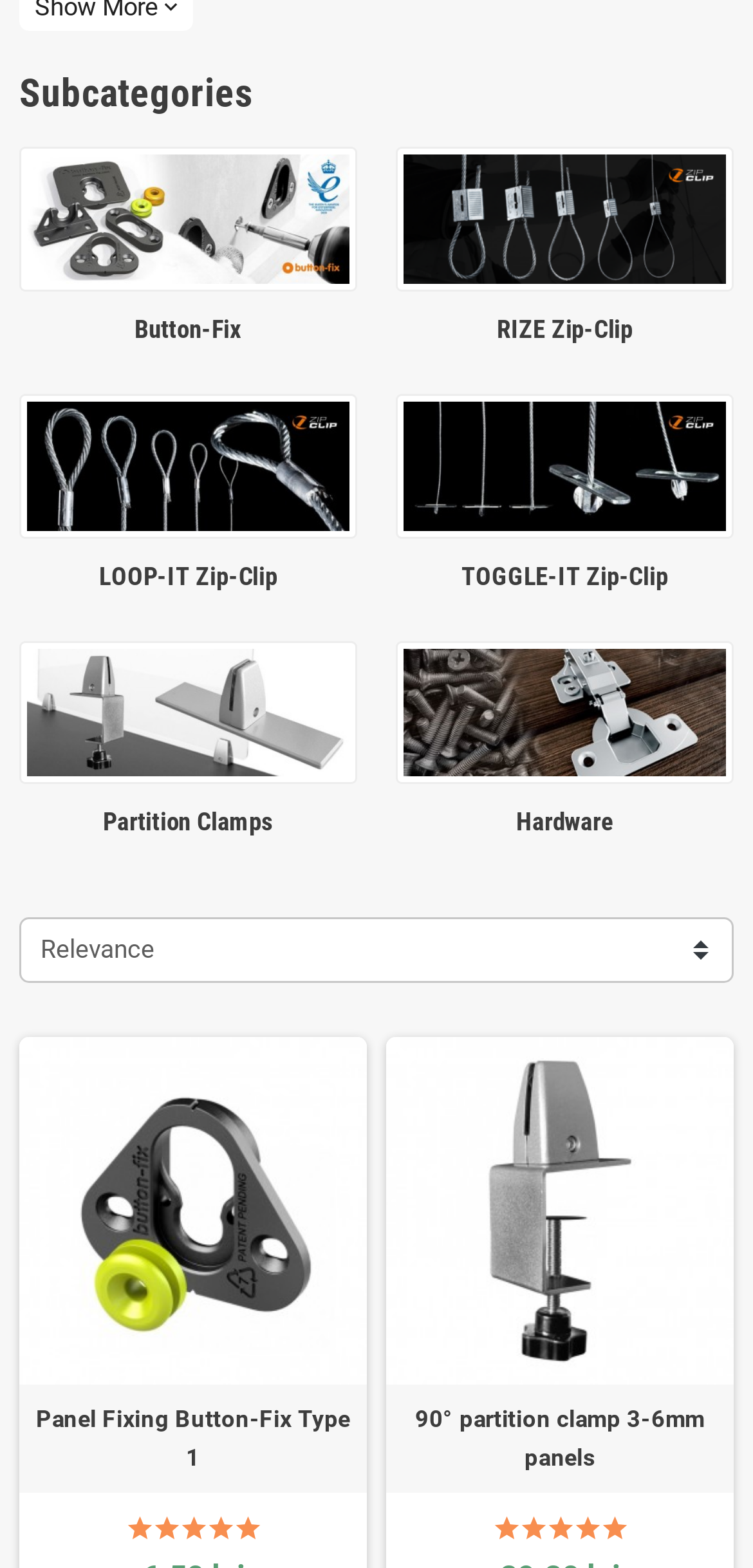Using the information in the image, could you please answer the following question in detail:
Is the 'Sort by selection' button expanded?

I looked at the 'Sort by selection' button and found that its 'expanded' property is set to 'False', which indicates that the button is not expanded.